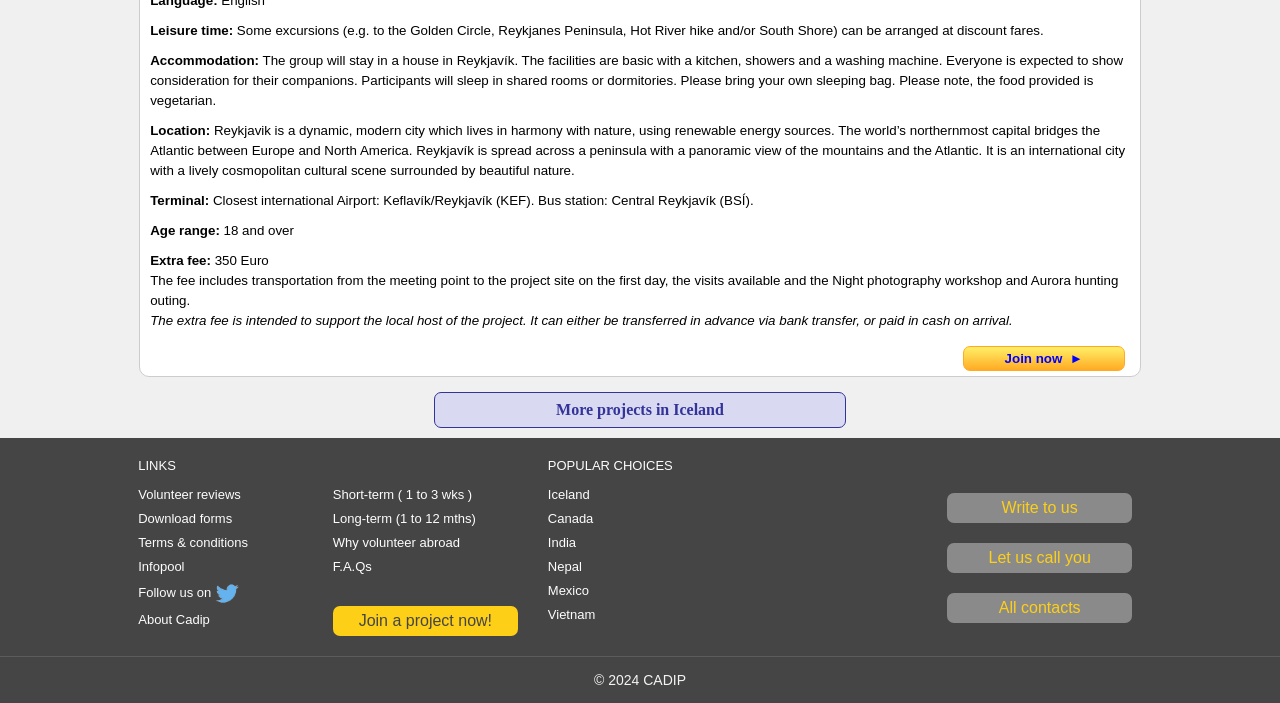Extract the bounding box coordinates of the UI element described by: "Long-term (1 to 12 mths)". The coordinates should include four float numbers ranging from 0 to 1, e.g., [left, top, right, bottom].

[0.26, 0.727, 0.372, 0.748]